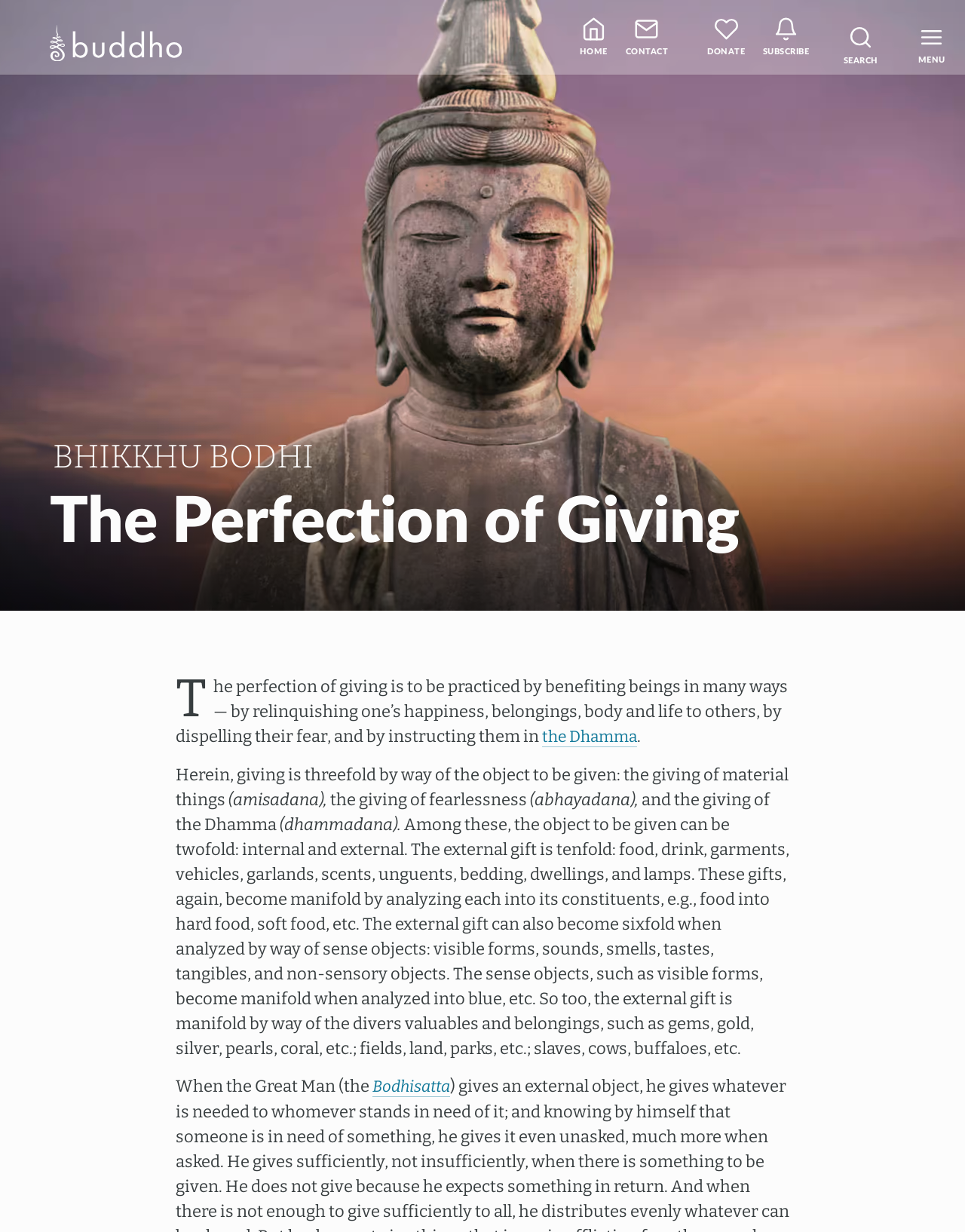From the given element description: "Free Meditation Course", find the bounding box for the UI element. Provide the coordinates as four float numbers between 0 and 1, in the order [left, top, right, bottom].

[0.452, 0.279, 0.724, 0.32]